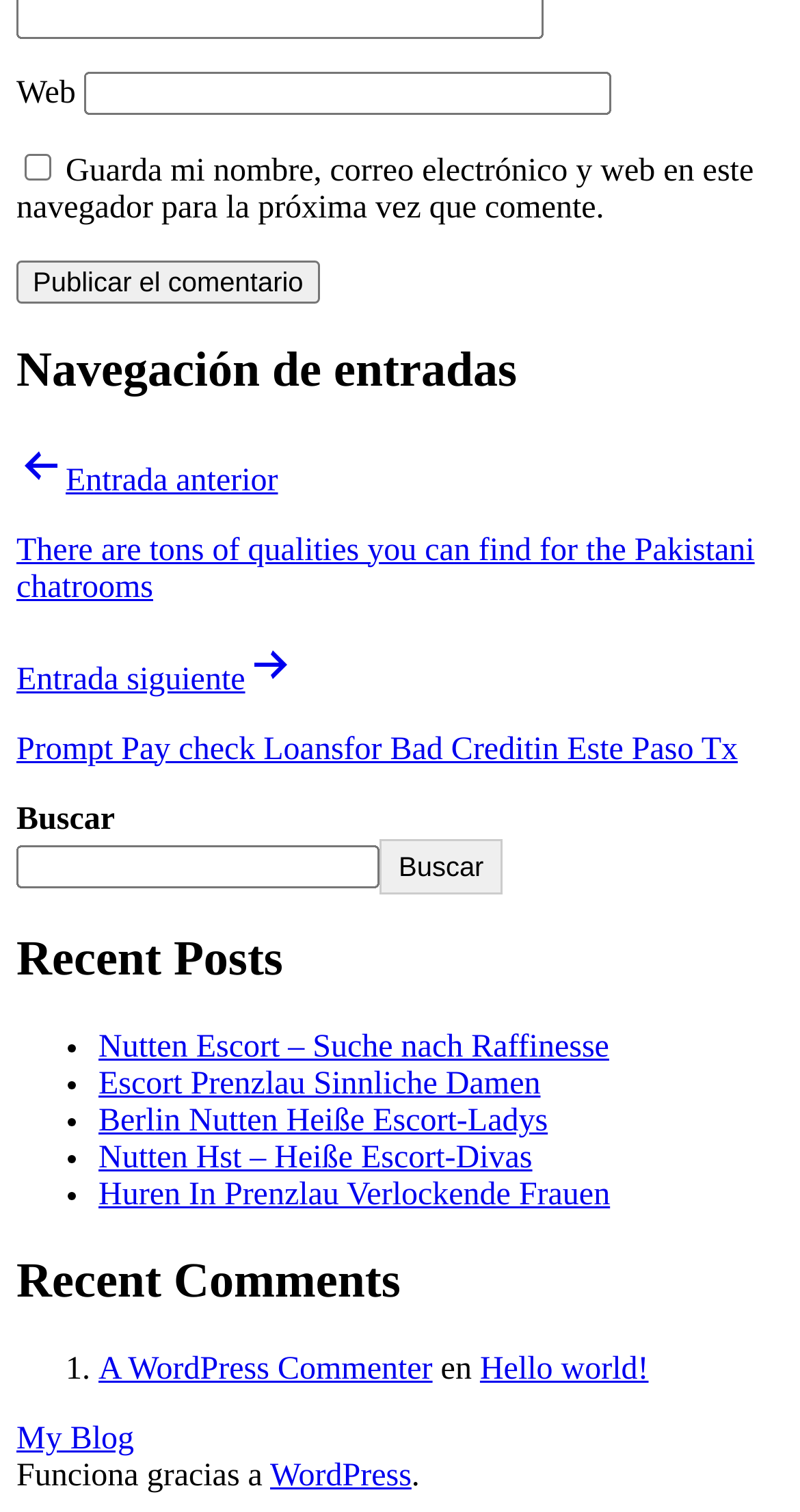Find the bounding box coordinates for the UI element that matches this description: "parent_node: Web name="url"".

[0.105, 0.047, 0.764, 0.076]